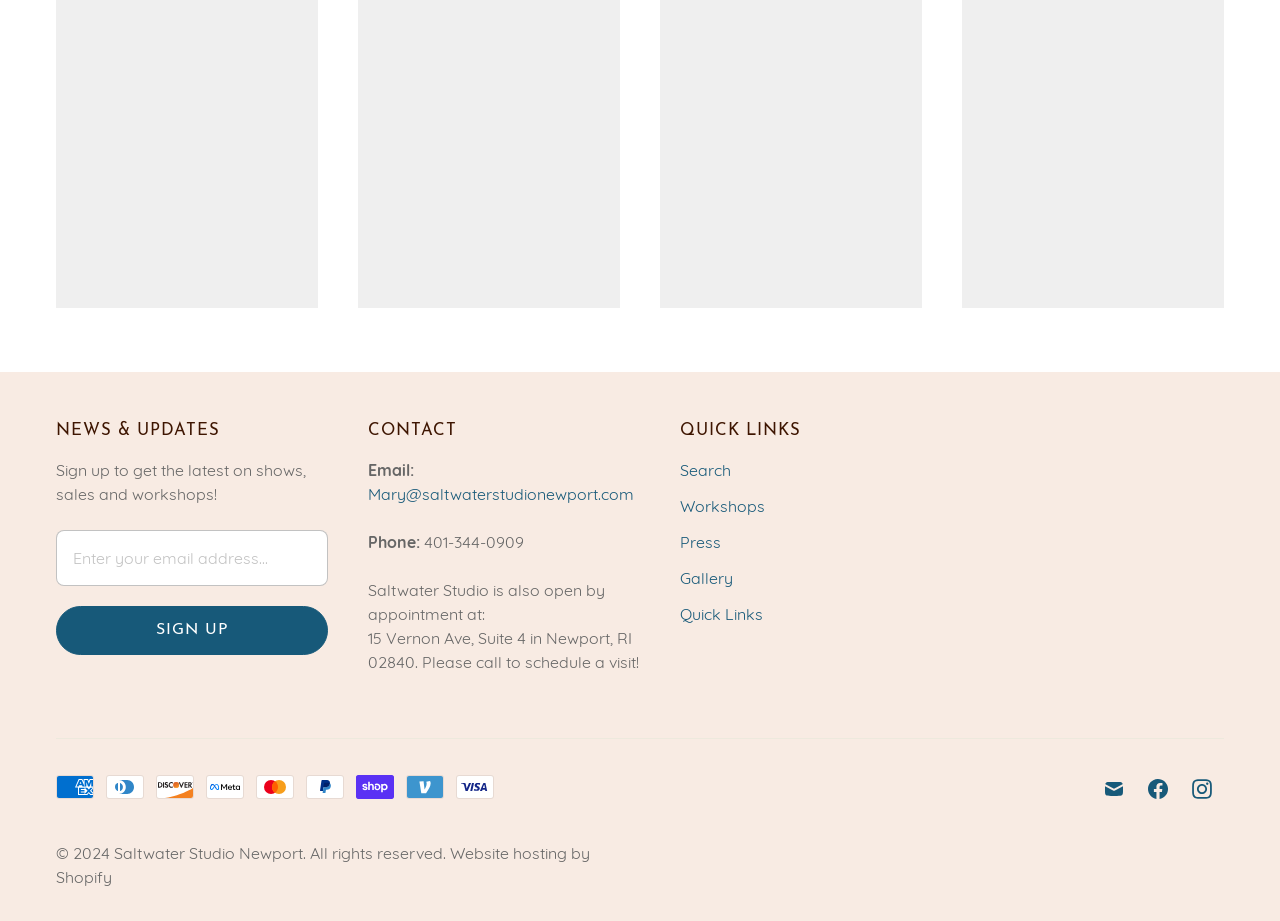Please pinpoint the bounding box coordinates for the region I should click to adhere to this instruction: "Search the website".

[0.531, 0.5, 0.571, 0.521]